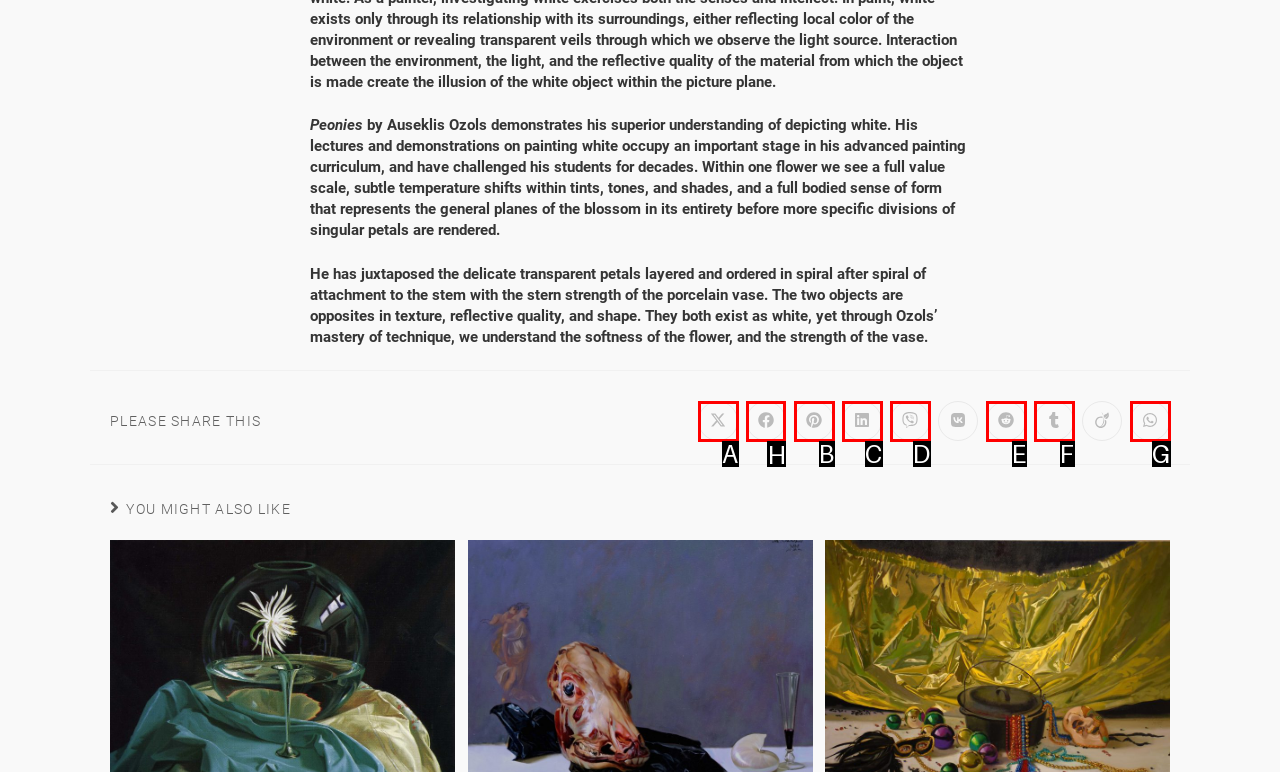Choose the letter that corresponds to the correct button to accomplish the task: Share on Facebook
Reply with the letter of the correct selection only.

H